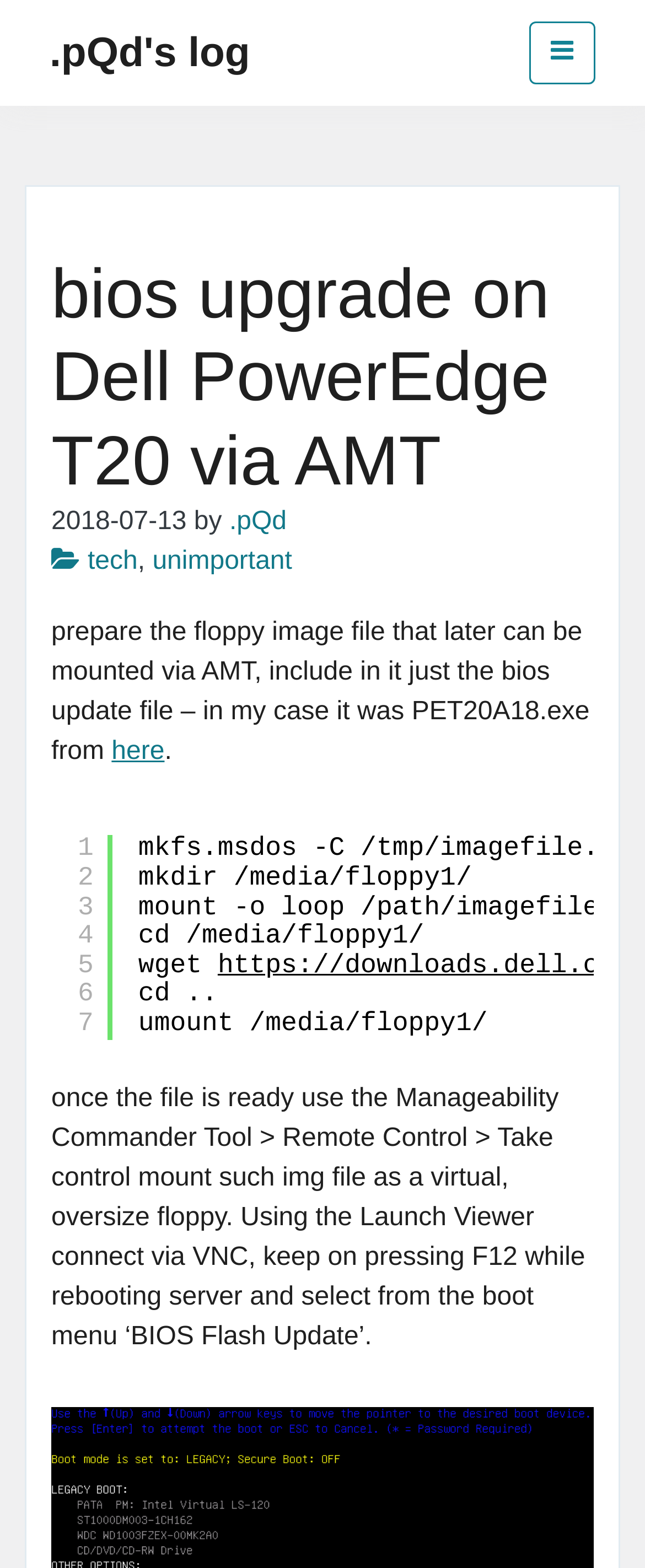Using the provided element description: "aria-label="Toggle navigation"", identify the bounding box coordinates. The coordinates should be four floats between 0 and 1 in the order [left, top, right, bottom].

[0.821, 0.014, 0.923, 0.054]